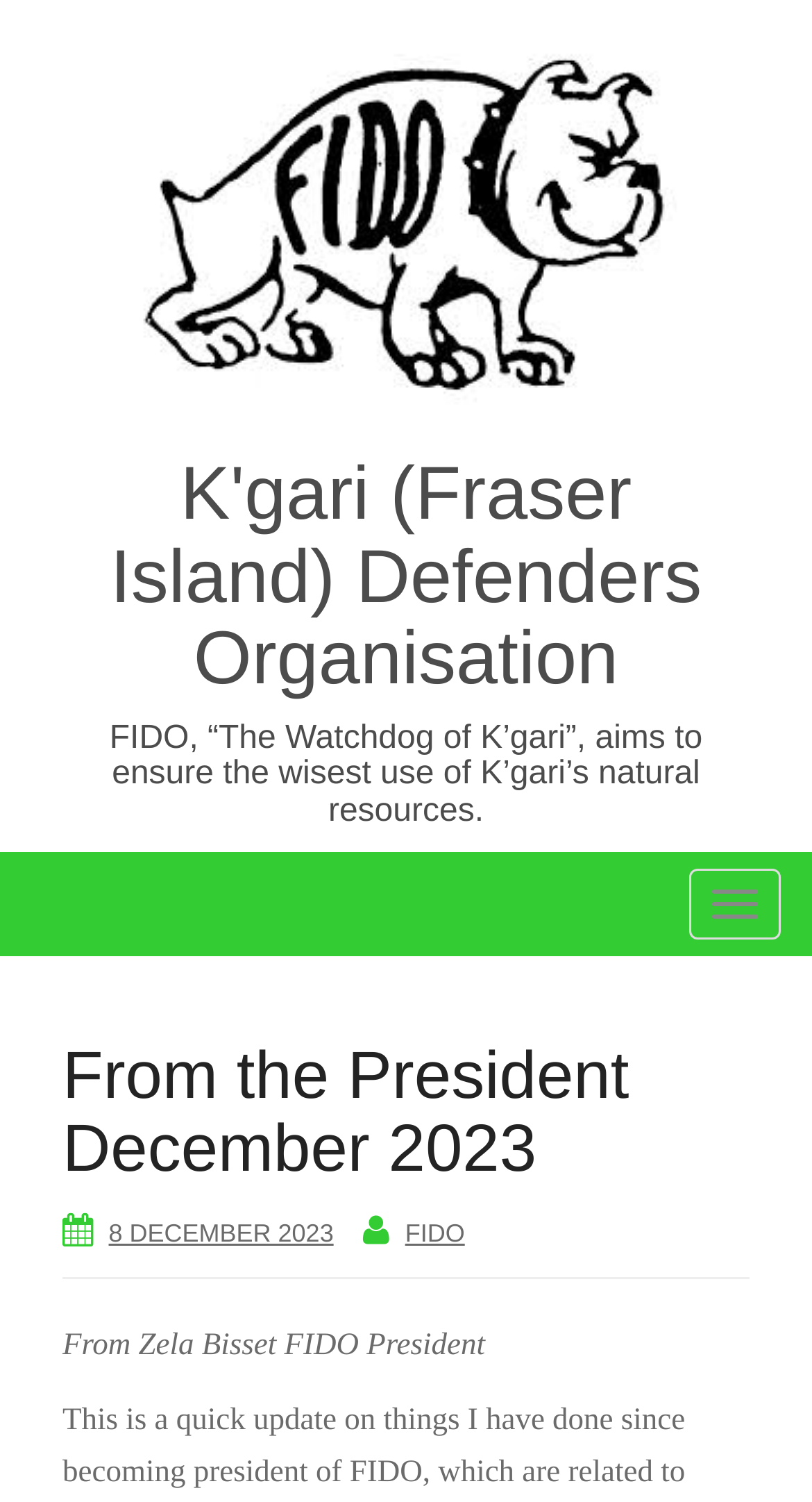Describe all visible elements and their arrangement on the webpage.

The webpage is about the K'gari (Fraser Island) Defenders Organisation, specifically featuring a message from the President in December 2023. At the top of the page, there is a large image taking up most of the width, with a heading displaying the organisation's name positioned below it. The organisation's name is also a clickable link.

Below the image, there is a heading that describes the organisation's mission, stating that it aims to ensure the wisest use of K'gari's natural resources. To the right of this heading, there is a button labeled "Toggle navigation".

In the top-right corner of the page, there is a header section containing a heading with the title "From the President December 2023". Below this, there are two links: one displaying the date "8 DECEMBER 2023" and another linking to "FIDO". 

Underneath the header section, there is a static text element displaying the message "From Zela Bisset FIDO President", indicating that the content that follows is a message from the President of FIDO.